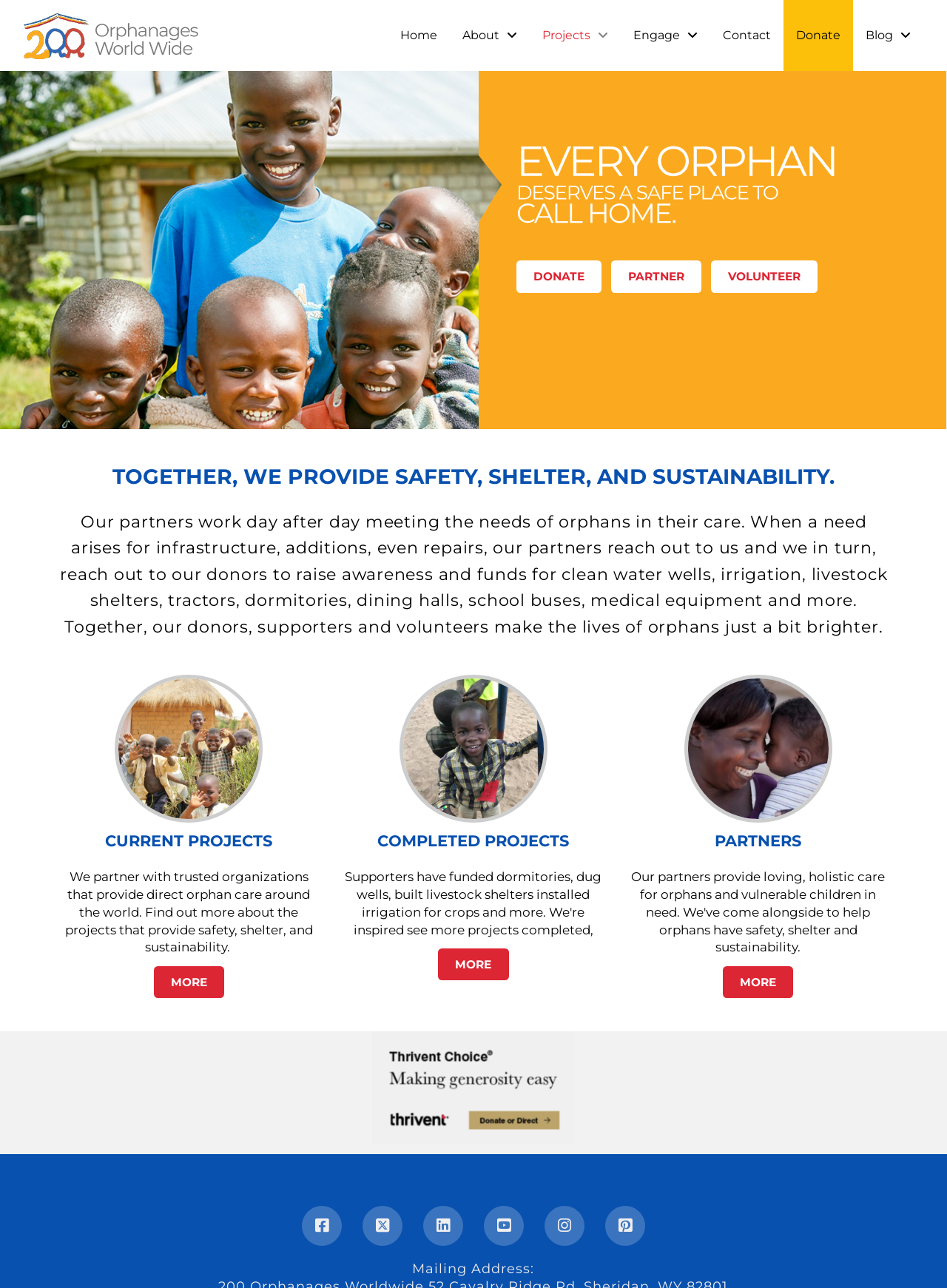Please identify the bounding box coordinates of the clickable region that I should interact with to perform the following instruction: "Click the 'Donate' button". The coordinates should be expressed as four float numbers between 0 and 1, i.e., [left, top, right, bottom].

[0.827, 0.0, 0.901, 0.055]